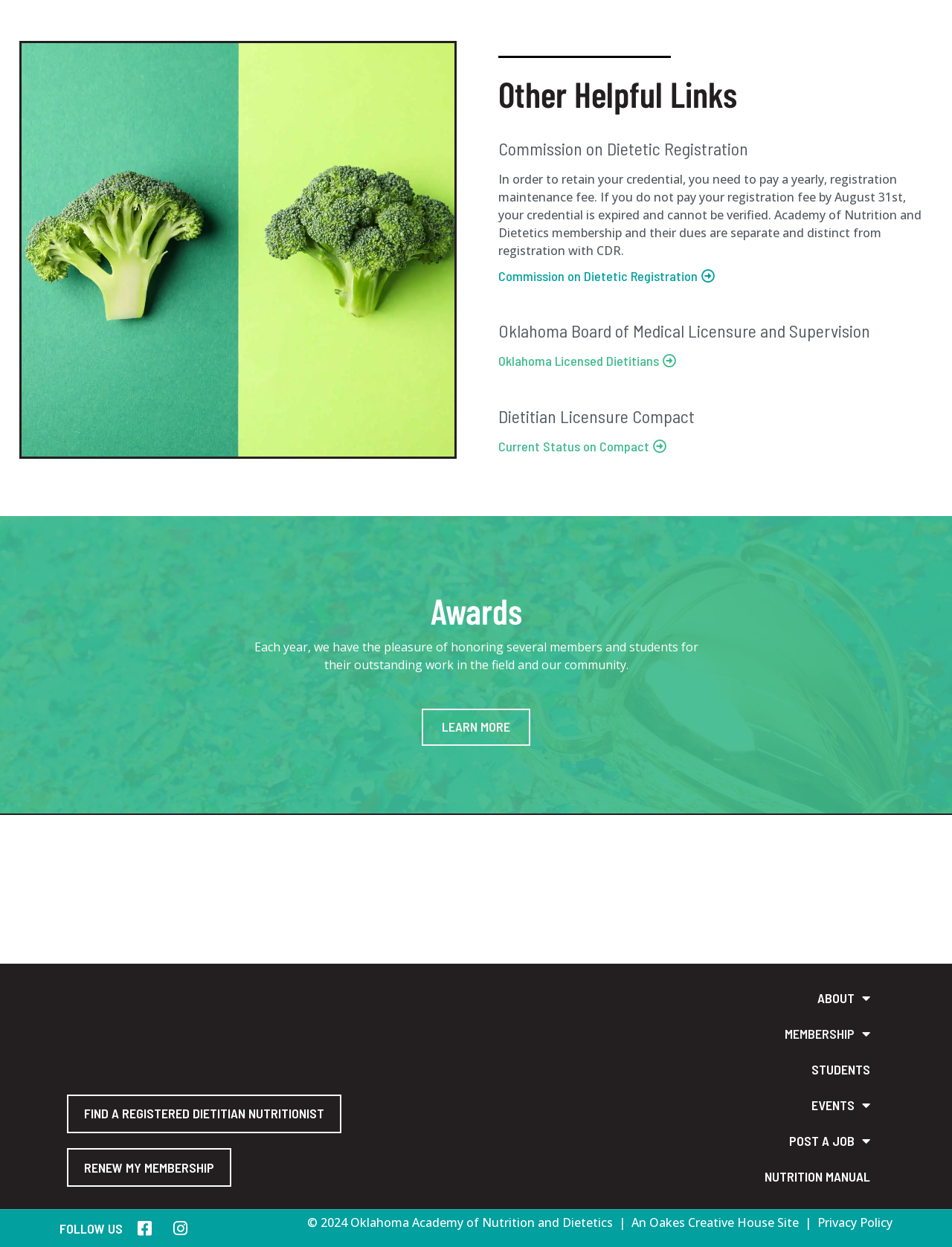Reply to the question with a single word or phrase:
What is the name of the organization that requires a yearly registration maintenance fee?

Commission on Dietetic Registration